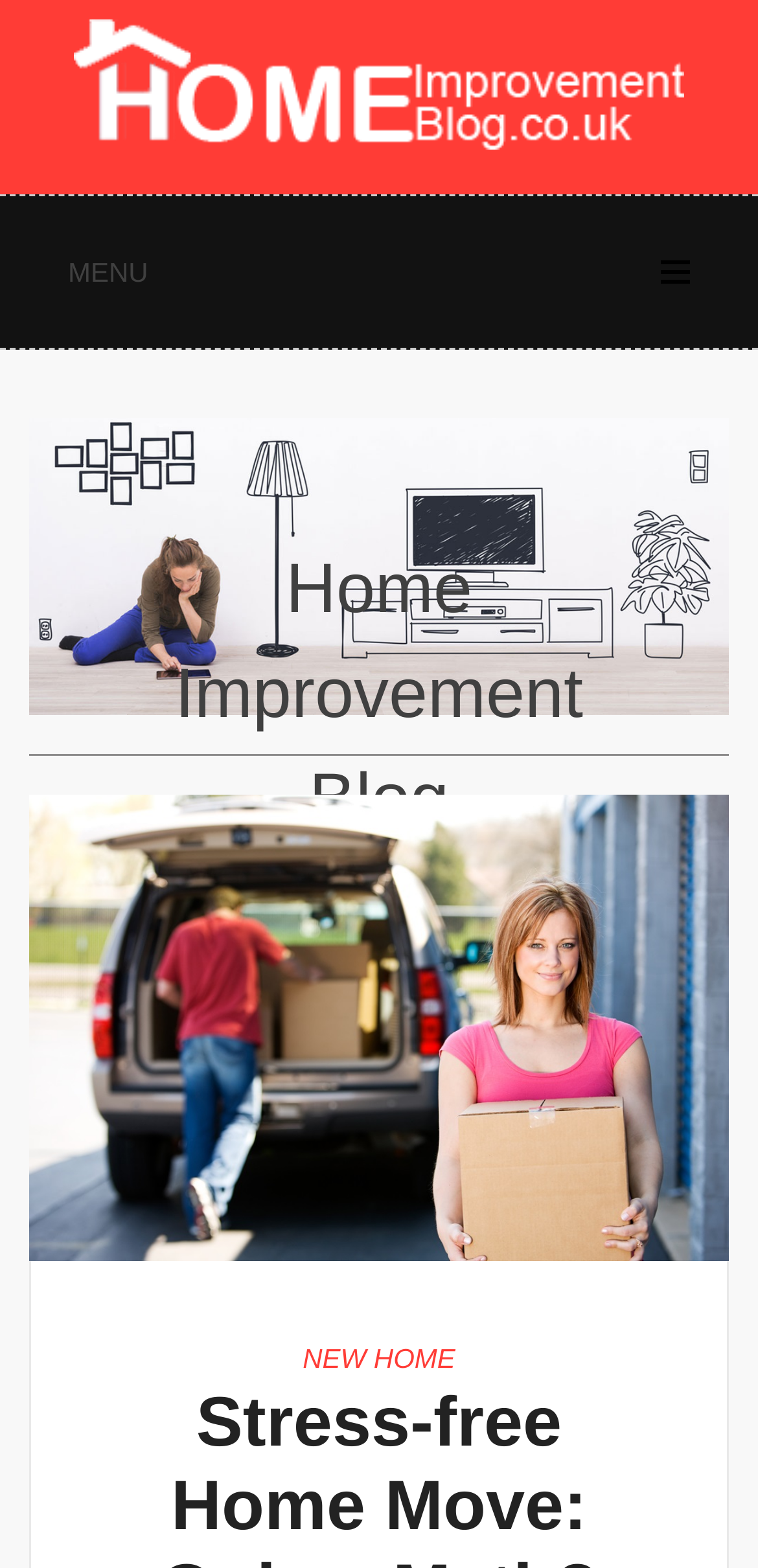From the element description: "drug abuse", extract the bounding box coordinates of the UI element. The coordinates should be expressed as four float numbers between 0 and 1, in the order [left, top, right, bottom].

None